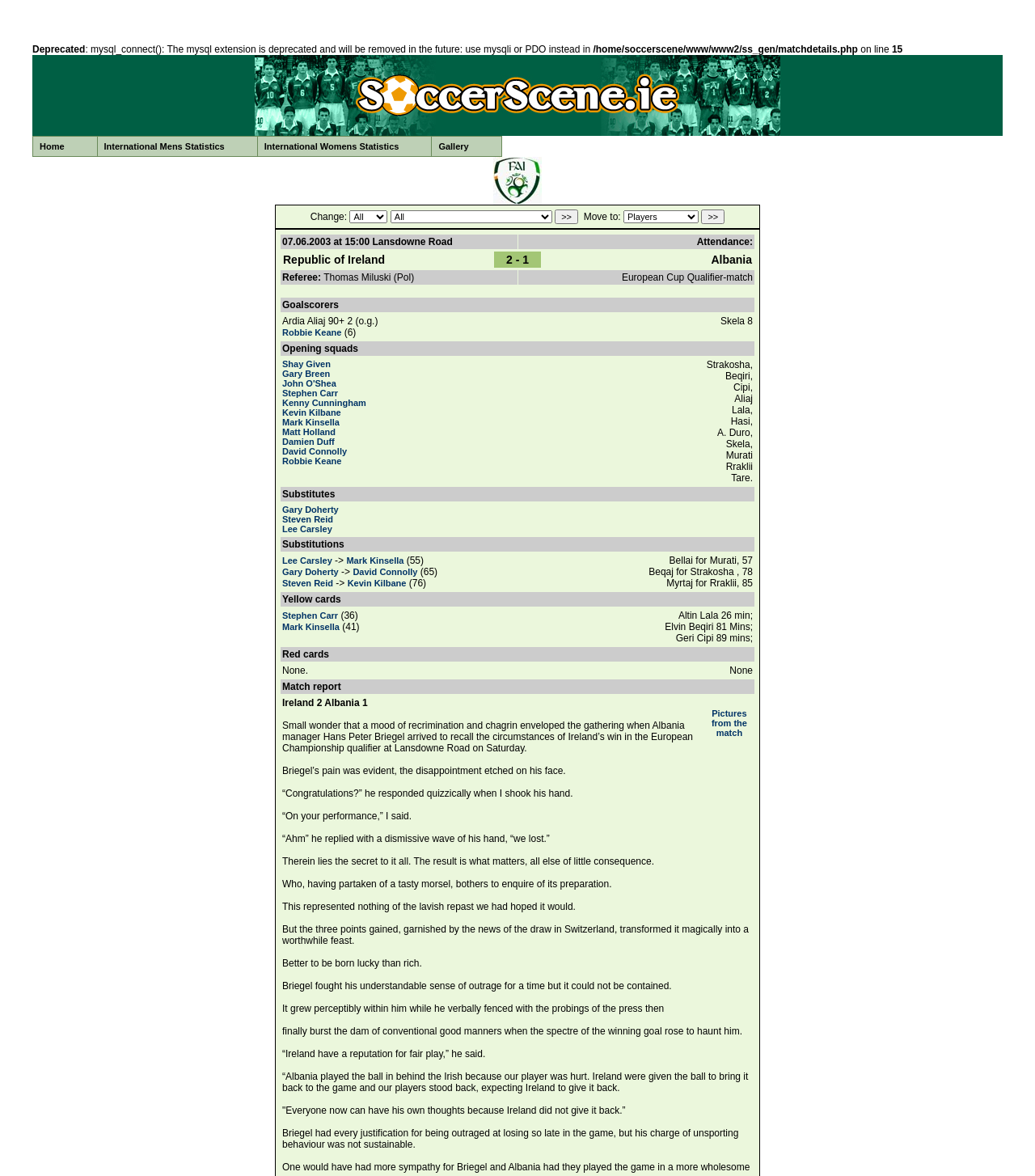Highlight the bounding box coordinates of the element that should be clicked to carry out the following instruction: "Click the '>>' button". The coordinates must be given as four float numbers ranging from 0 to 1, i.e., [left, top, right, bottom].

[0.536, 0.178, 0.559, 0.191]